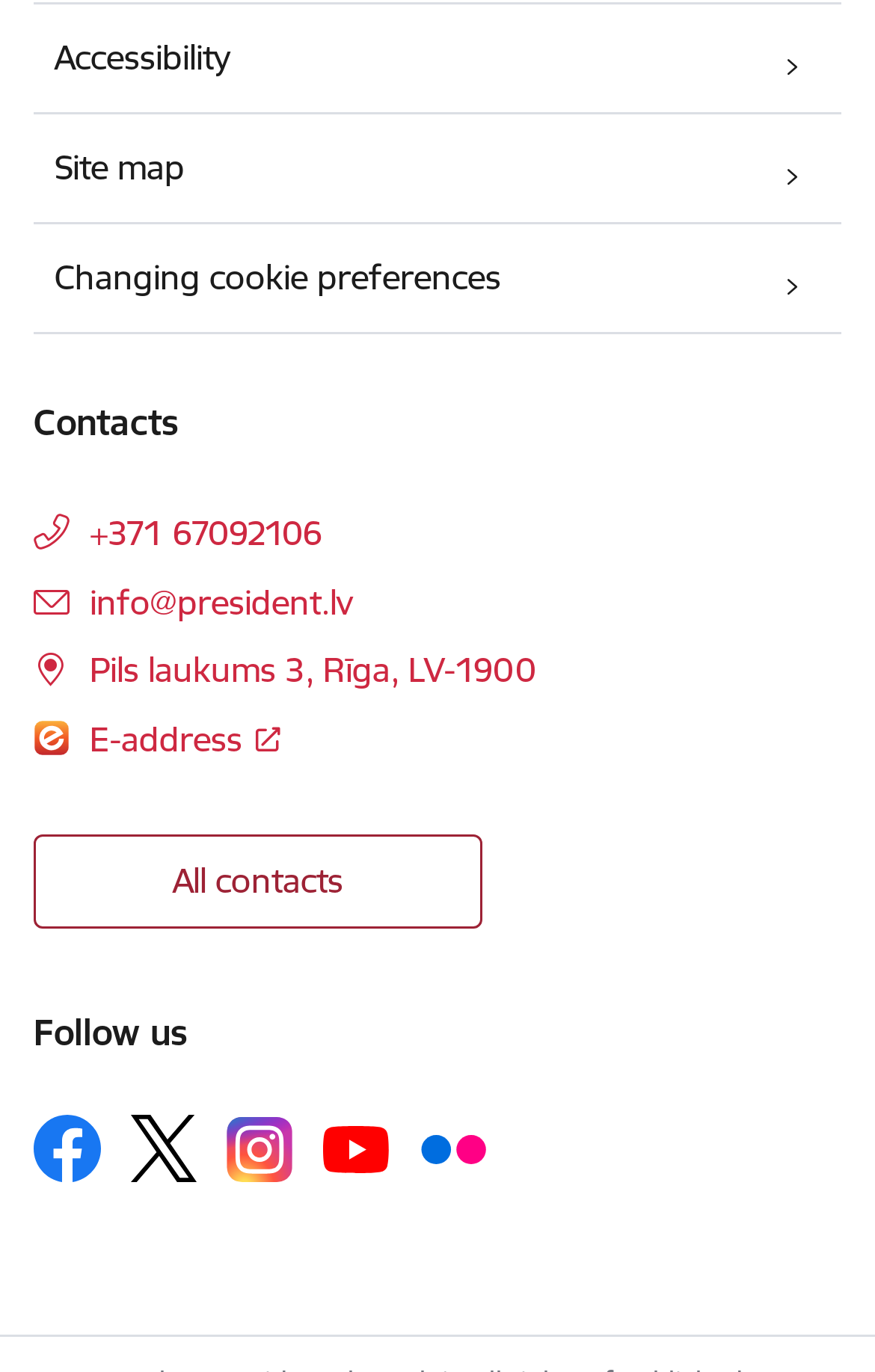Bounding box coordinates are to be given in the format (top-left x, top-left y, bottom-right x, bottom-right y). All values must be floating point numbers between 0 and 1. Provide the bounding box coordinate for the UI element described as: Sign In

None